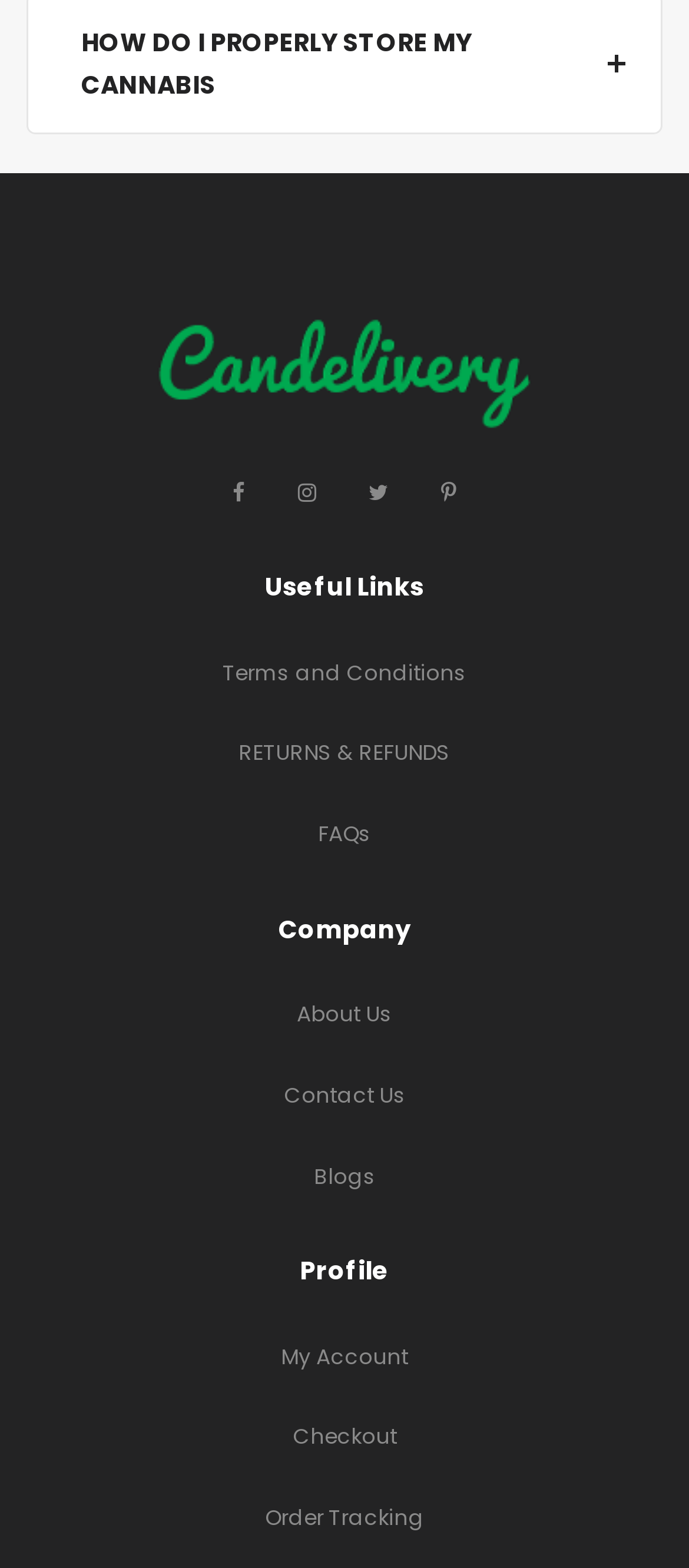Specify the bounding box coordinates of the area to click in order to follow the given instruction: "Track my order."

[0.385, 0.958, 0.615, 0.977]